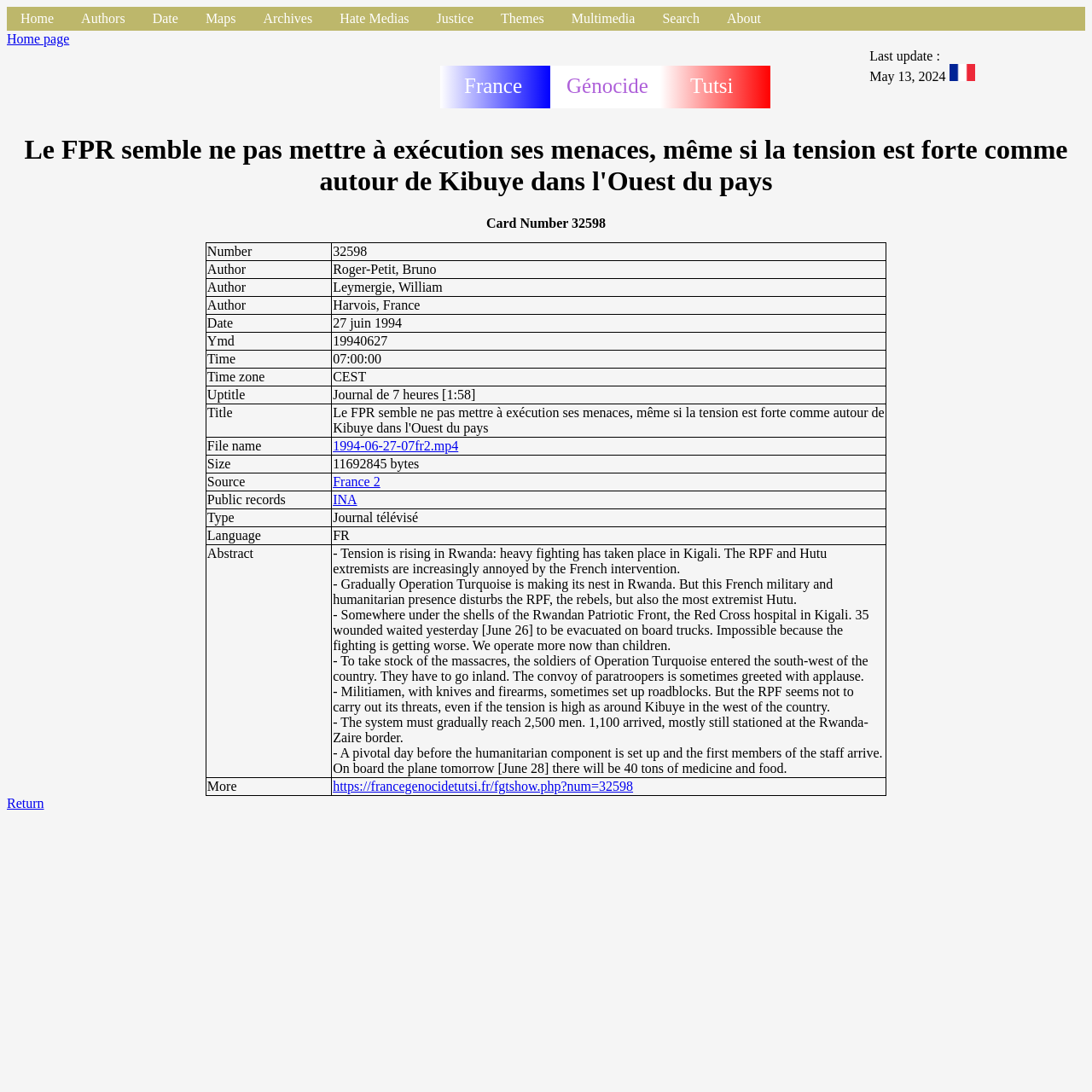Provide a thorough description of this webpage.

This webpage appears to be a detailed information page about a specific news article or broadcast. At the top, there is a navigation menu with 11 links, including "Home", "Authors", "Date", "Maps", and others, which are evenly spaced and aligned horizontally.

Below the navigation menu, there is a logo or icon with the text "France" and "Génocide" and "Tutsi" written next to it. To the right of the logo, there is a text "Last update : May 13, 2024" and a link to "French" with a small French flag icon.

The main content of the page is divided into two sections. The first section has two headings, one with a title "Le FPR semble ne pas mettre à exécution ses menaces, même si la tension est forte comme autour de Kibuye dans l'Ouest du pays" and another with a title "Card Number 32598". Below the headings, there are several lines of metadata, including author names, date, time, and other information.

The second section appears to be the main article content, which is divided into several paragraphs. The text describes the situation in Rwanda, including the rising tension, fighting, and humanitarian efforts. There are also mentions of the French military and humanitarian presence, the Red Cross, and the Rwandan Patriotic Front.

At the bottom of the page, there is a link to "More" and another link to a URL with the text "https://francegenocidetutsi.fr/fgtshow.php?num=32598". There is also a "Return" link at the very bottom of the page.